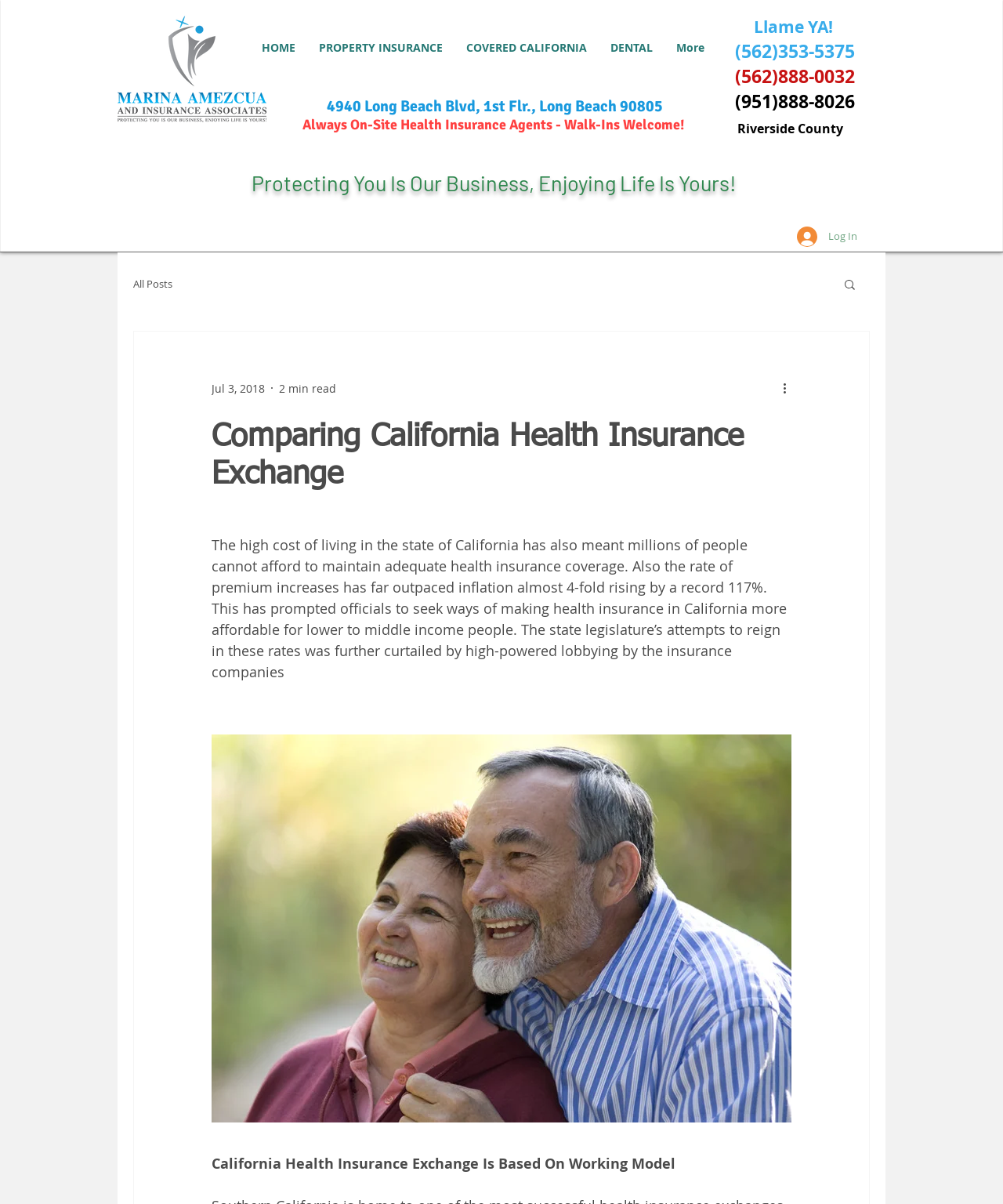Please find the bounding box coordinates of the element that needs to be clicked to perform the following instruction: "Search for something". The bounding box coordinates should be four float numbers between 0 and 1, represented as [left, top, right, bottom].

[0.84, 0.23, 0.855, 0.244]